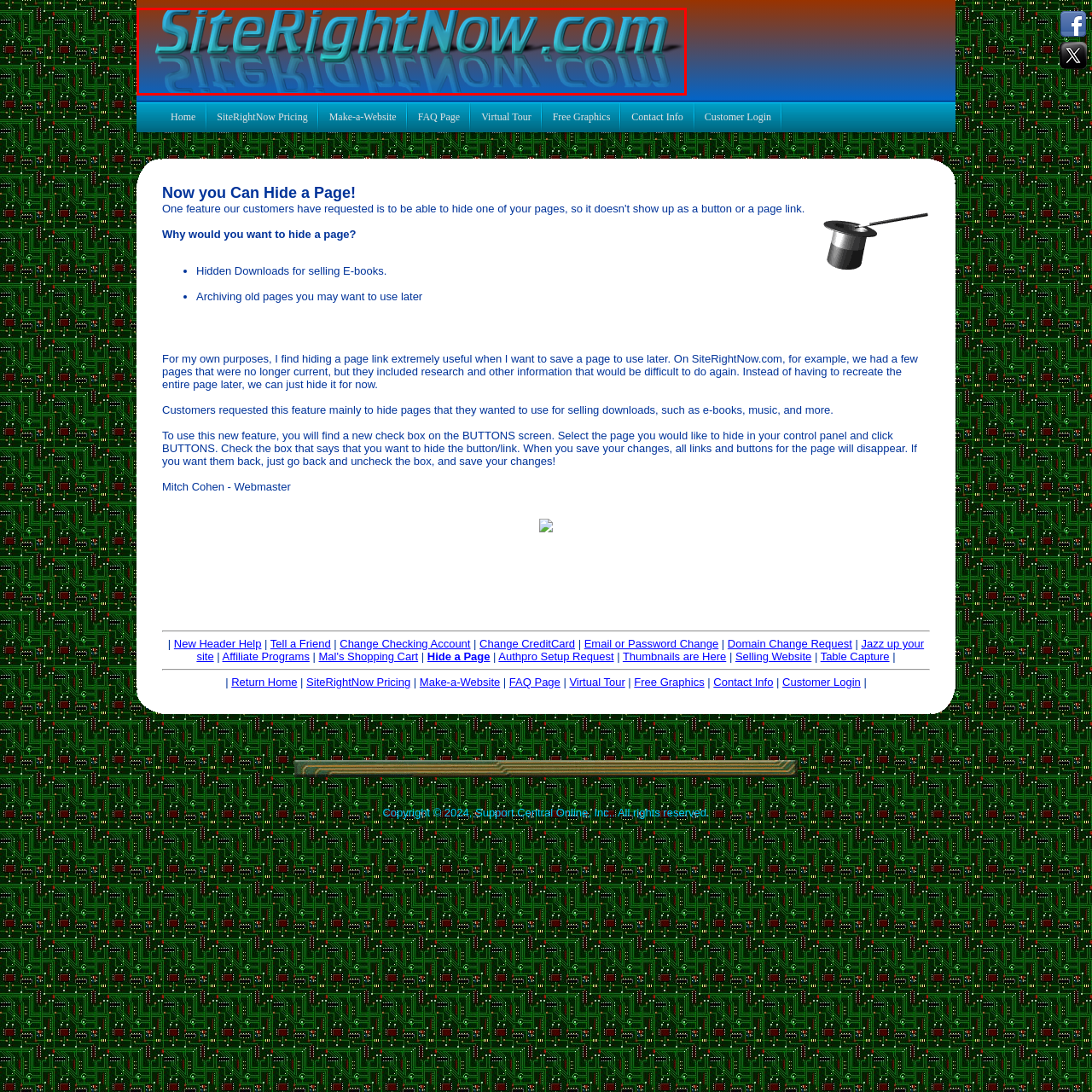What is the transition of the gradient background?
Check the image encapsulated by the red bounding box and answer the question comprehensively.

The gradient background transitions from orange to deep blue, creating a visually appealing contrast that makes the logo stand out and emphasizes the website's focus on website creation and management services.